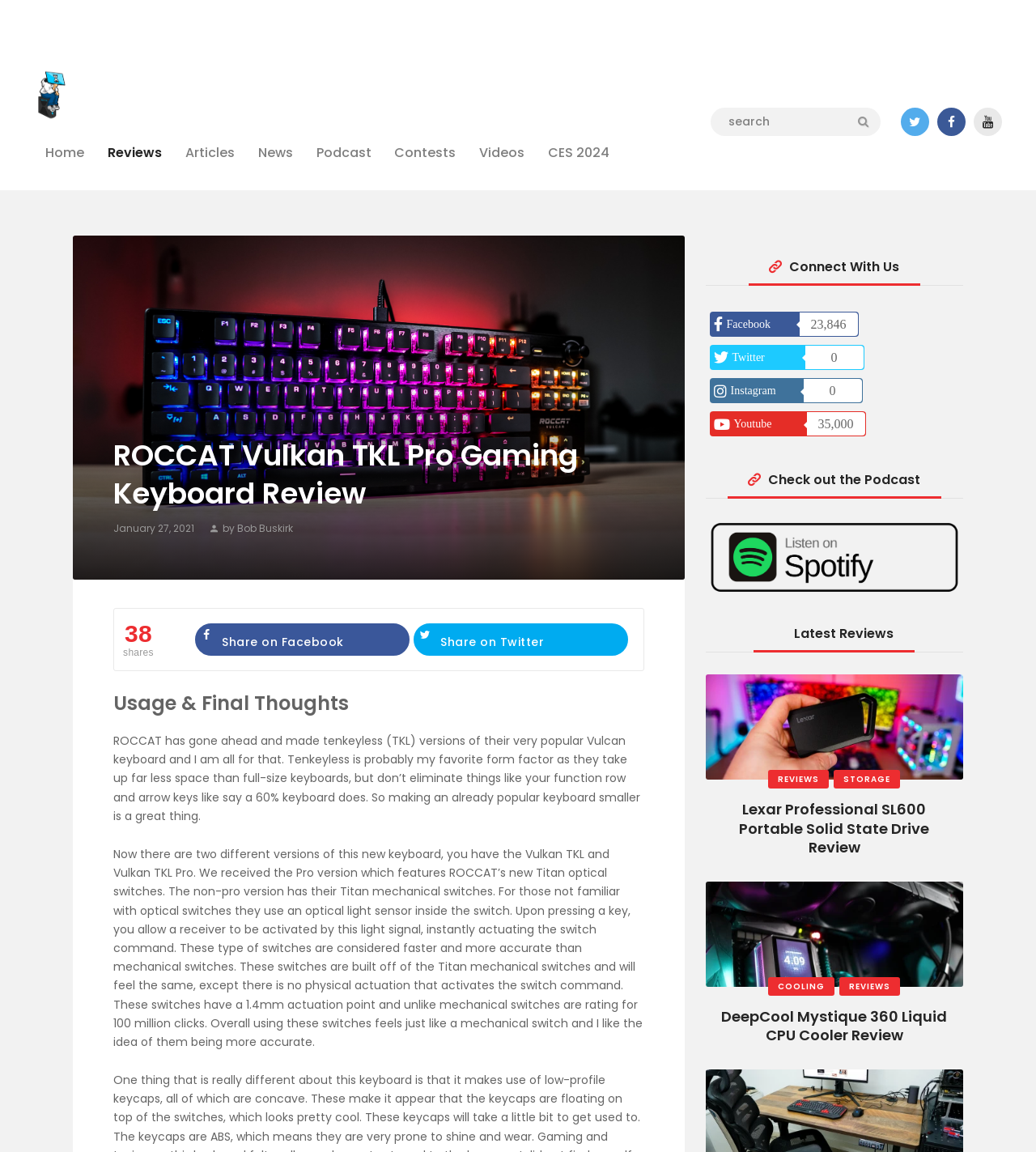Provide a single word or phrase answer to the question: 
What is the name of the keyboard being reviewed?

ROCCAT Vulkan TKL Pro